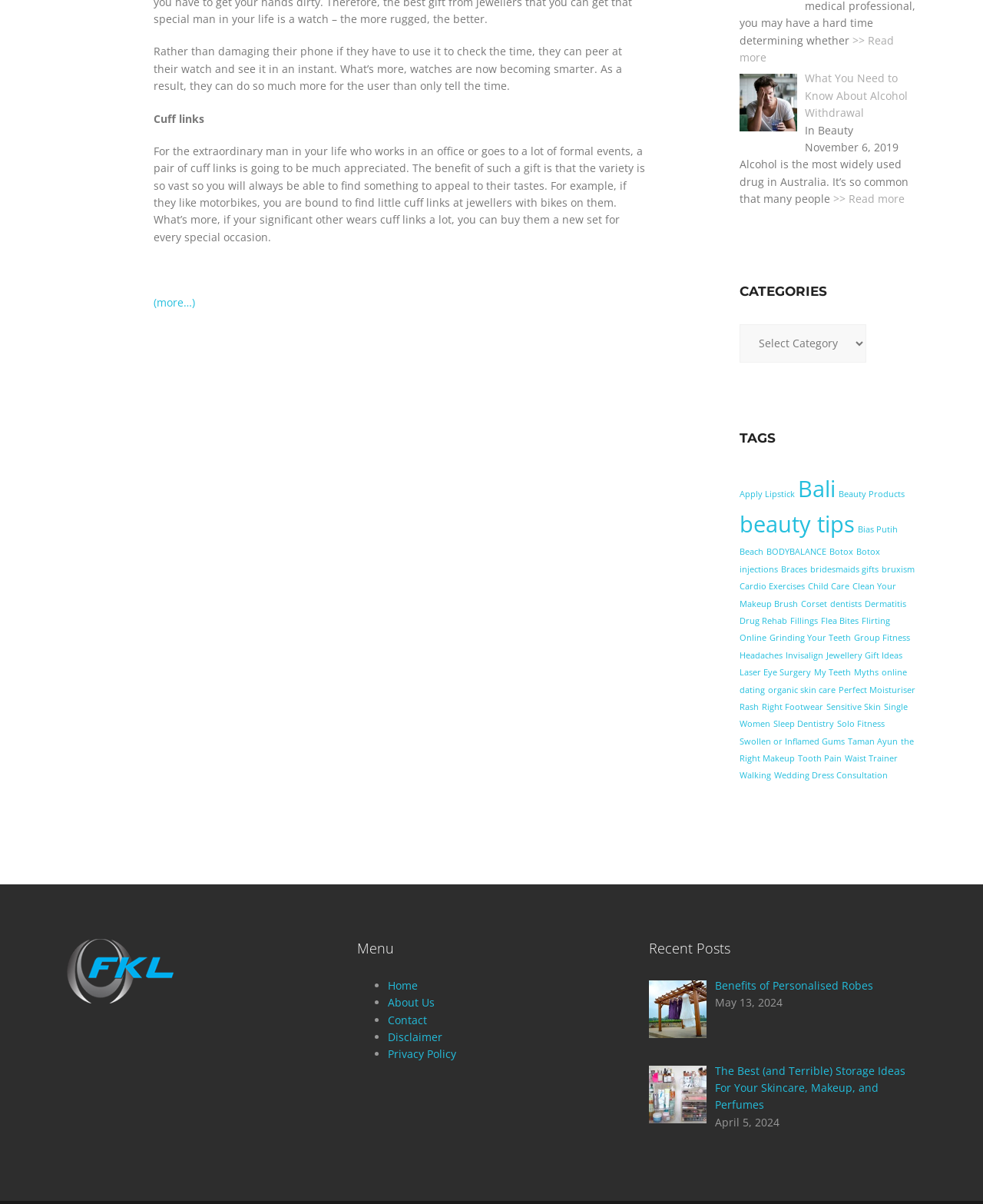Determine the bounding box of the UI element mentioned here: "Benefits of Personalised Robes". The coordinates must be in the format [left, top, right, bottom] with values ranging from 0 to 1.

[0.727, 0.812, 0.888, 0.824]